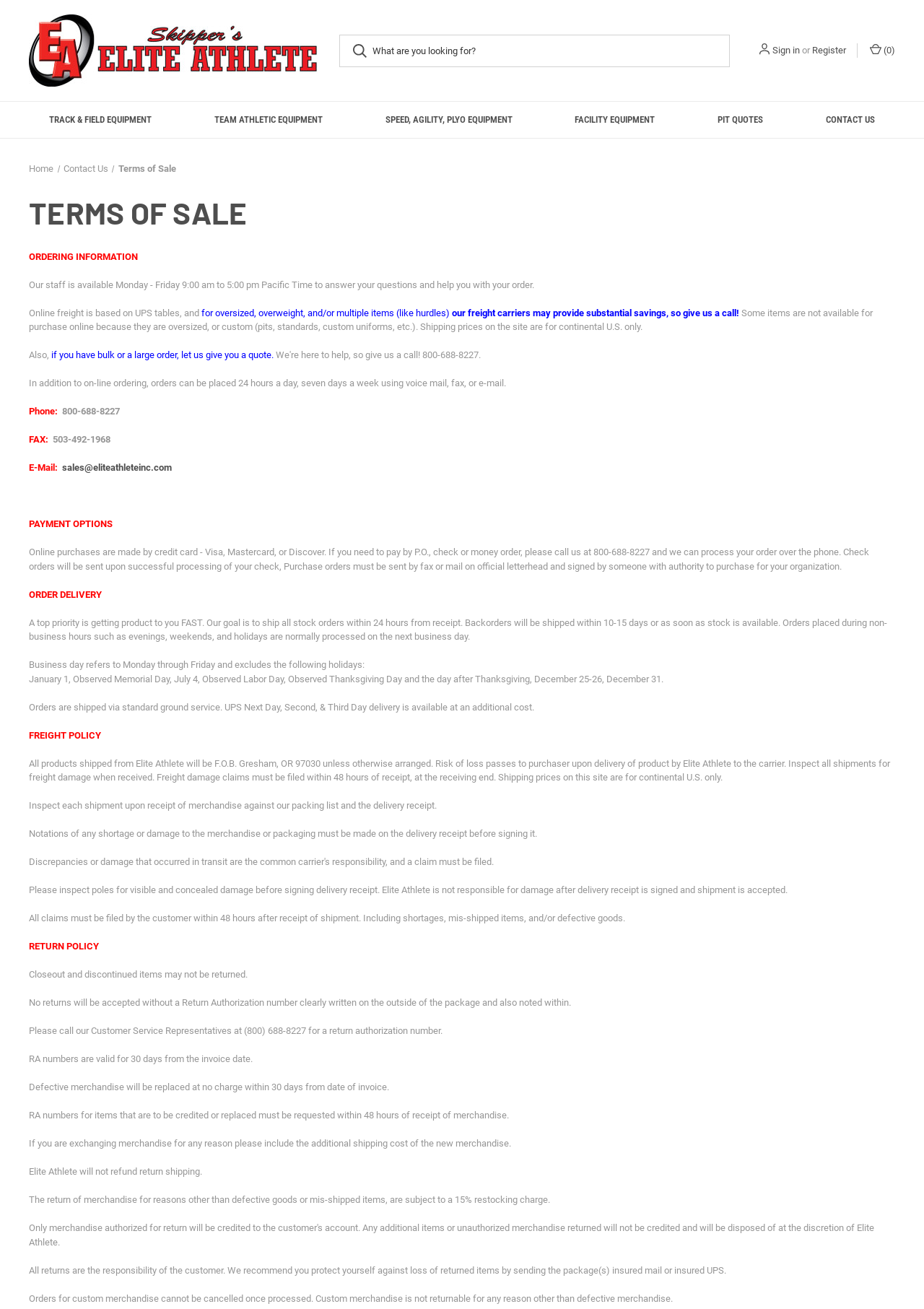What is the email address for placing orders?
Could you give a comprehensive explanation in response to this question?

I found the email address by looking at the 'ORDERING INFORMATION' section, where it says 'E-Mail: sales@eliteathleteinc.com'.